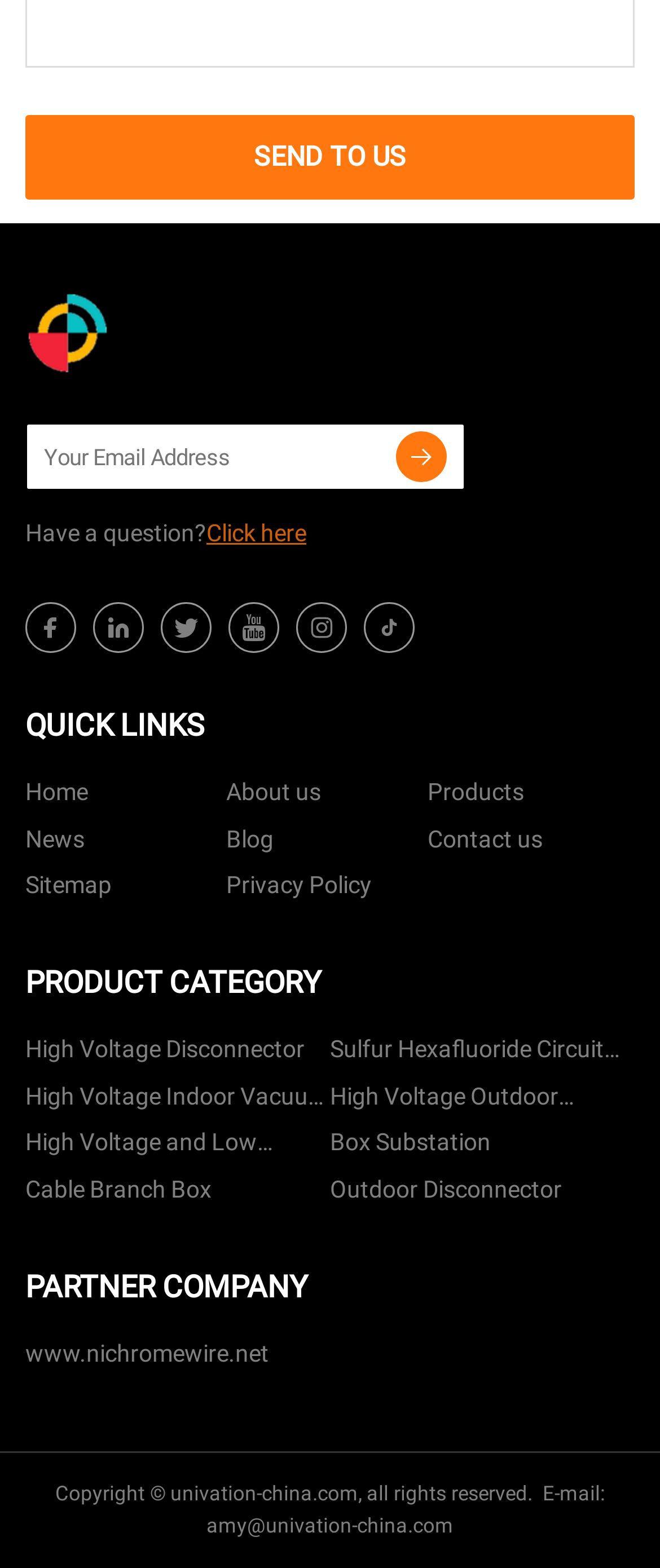Kindly determine the bounding box coordinates for the clickable area to achieve the given instruction: "Visit partner company website".

[0.038, 0.849, 0.5, 0.879]